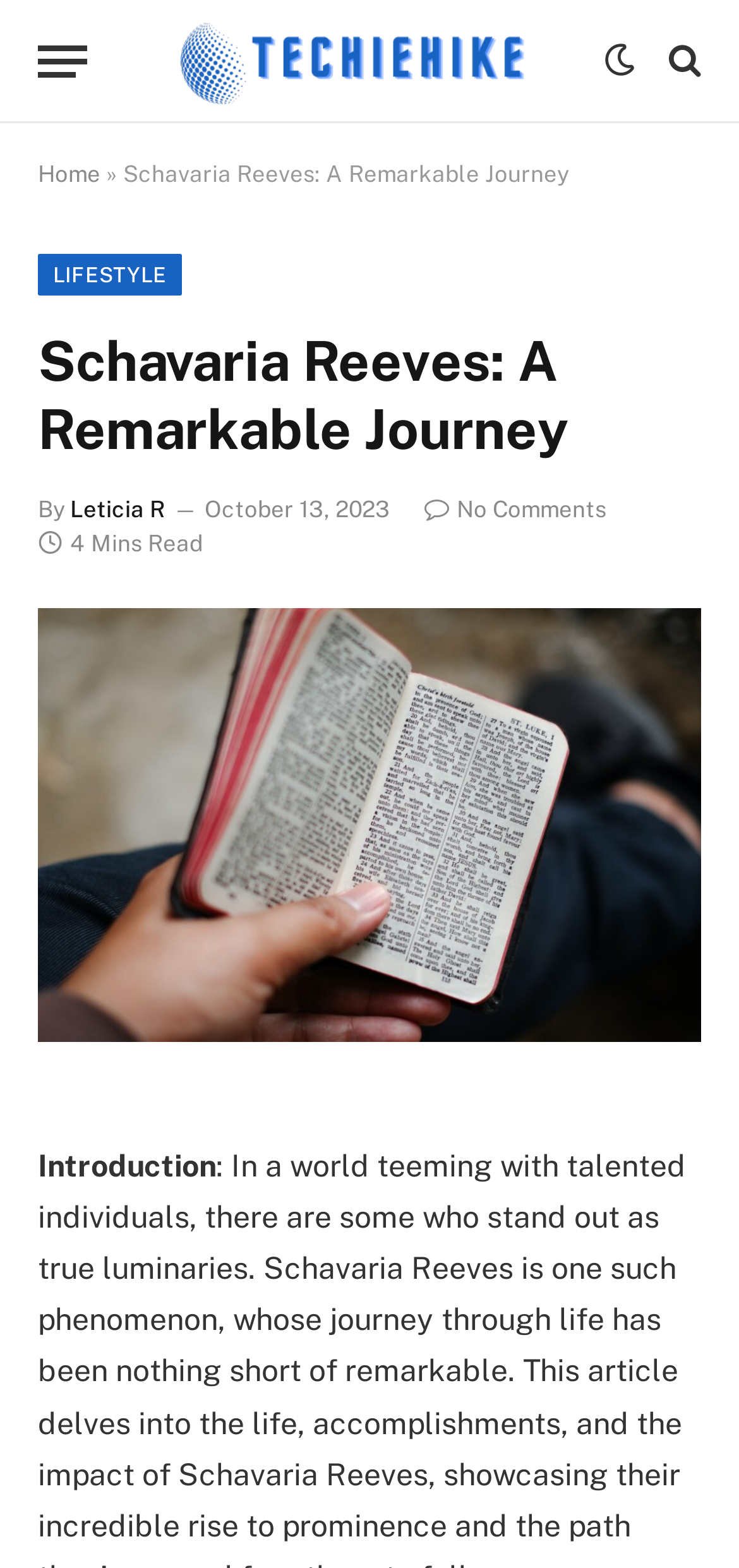Based on the image, provide a detailed and complete answer to the question: 
What is the date of this article?

I found the date by looking at the time element which contains the text 'October 13, 2023', indicating the date the article was published.